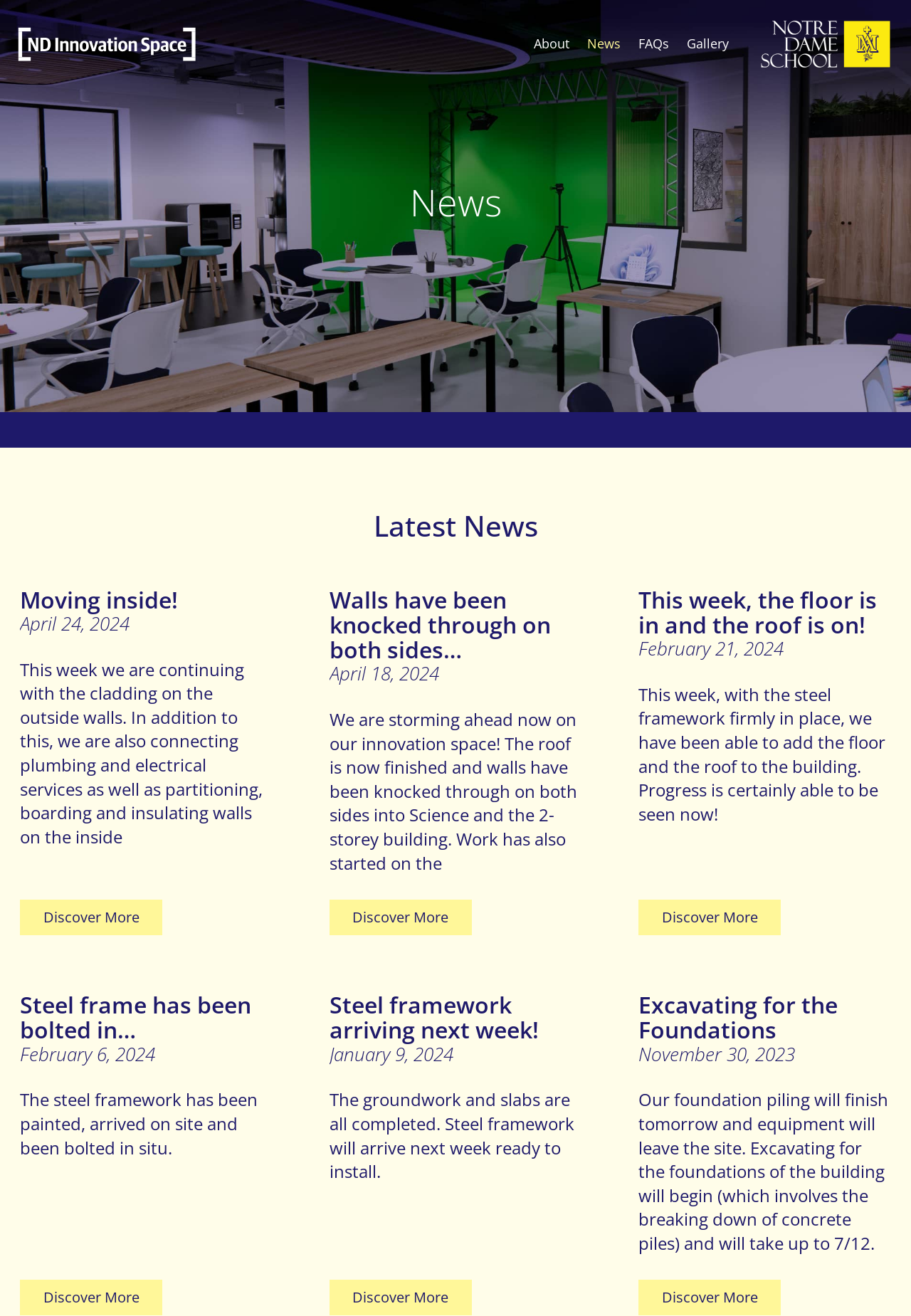Determine the bounding box coordinates of the clickable region to follow the instruction: "Click on the 'FAQs' link".

[0.701, 0.026, 0.734, 0.041]